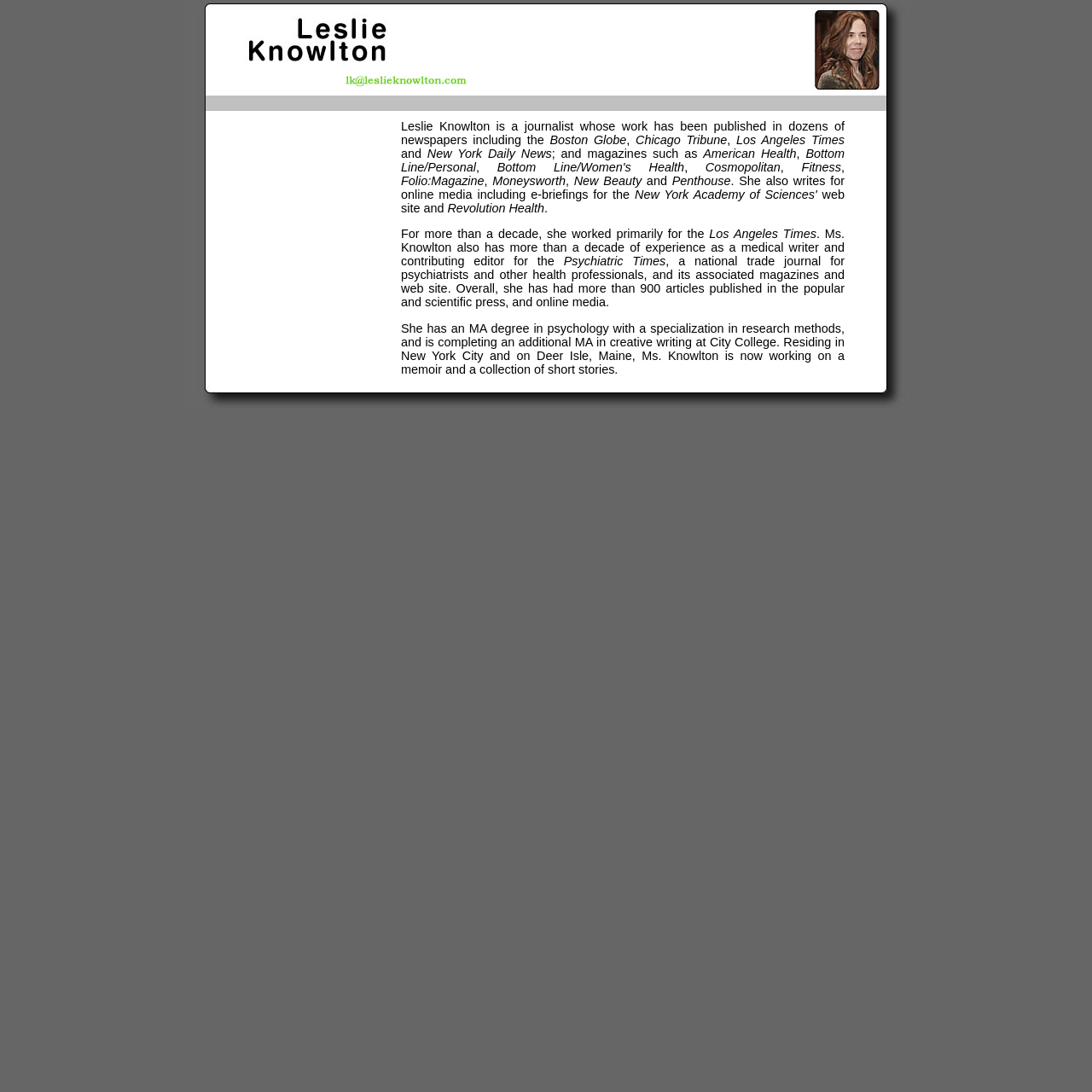Based on what you see in the screenshot, provide a thorough answer to this question: How many articles has Leslie Knowlton published?

According to the webpage, Leslie Knowlton has had more than 900 articles published in the popular and scientific press, and online media.